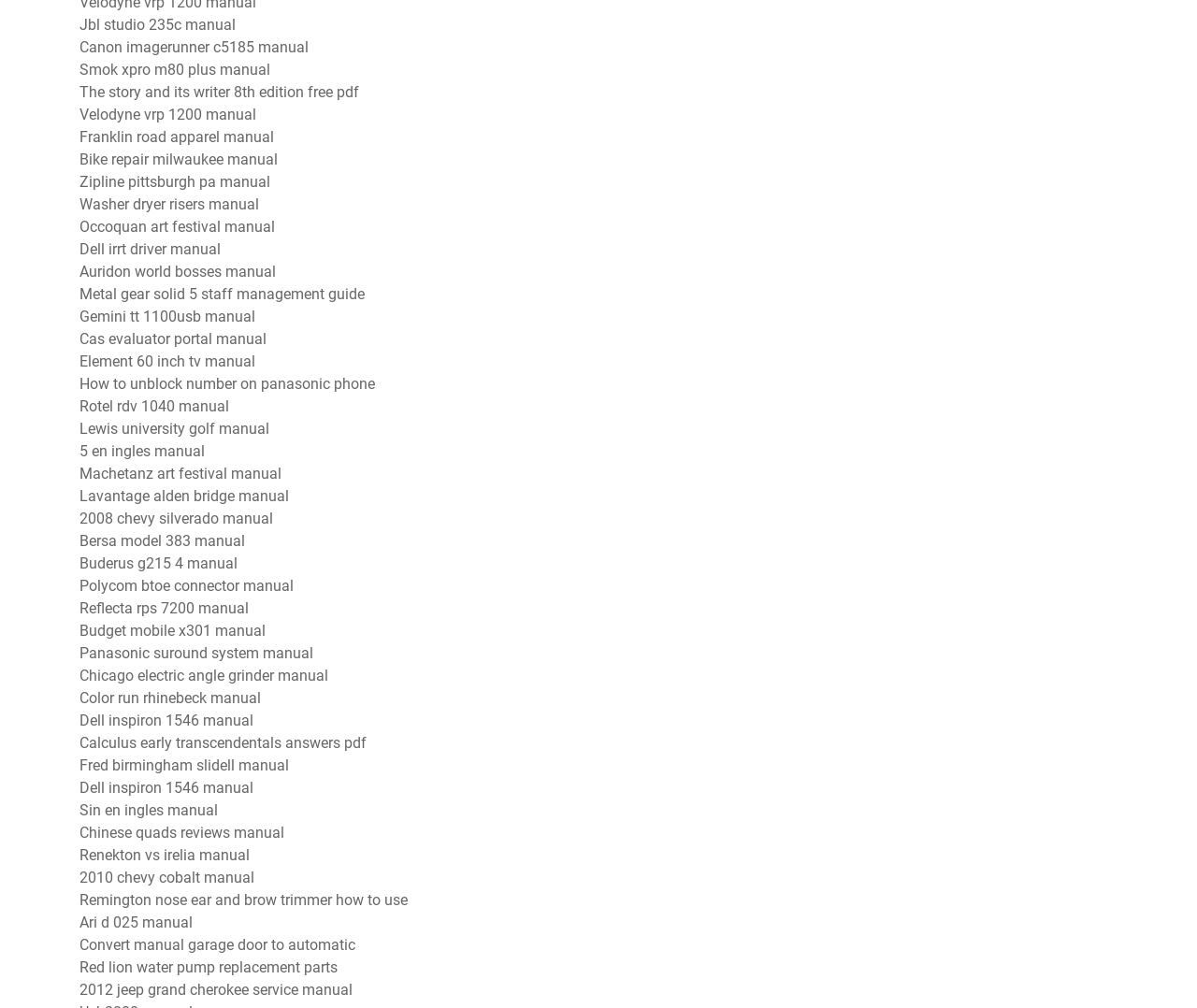Answer the question with a brief word or phrase:
Are there any links related to electronics?

Yes